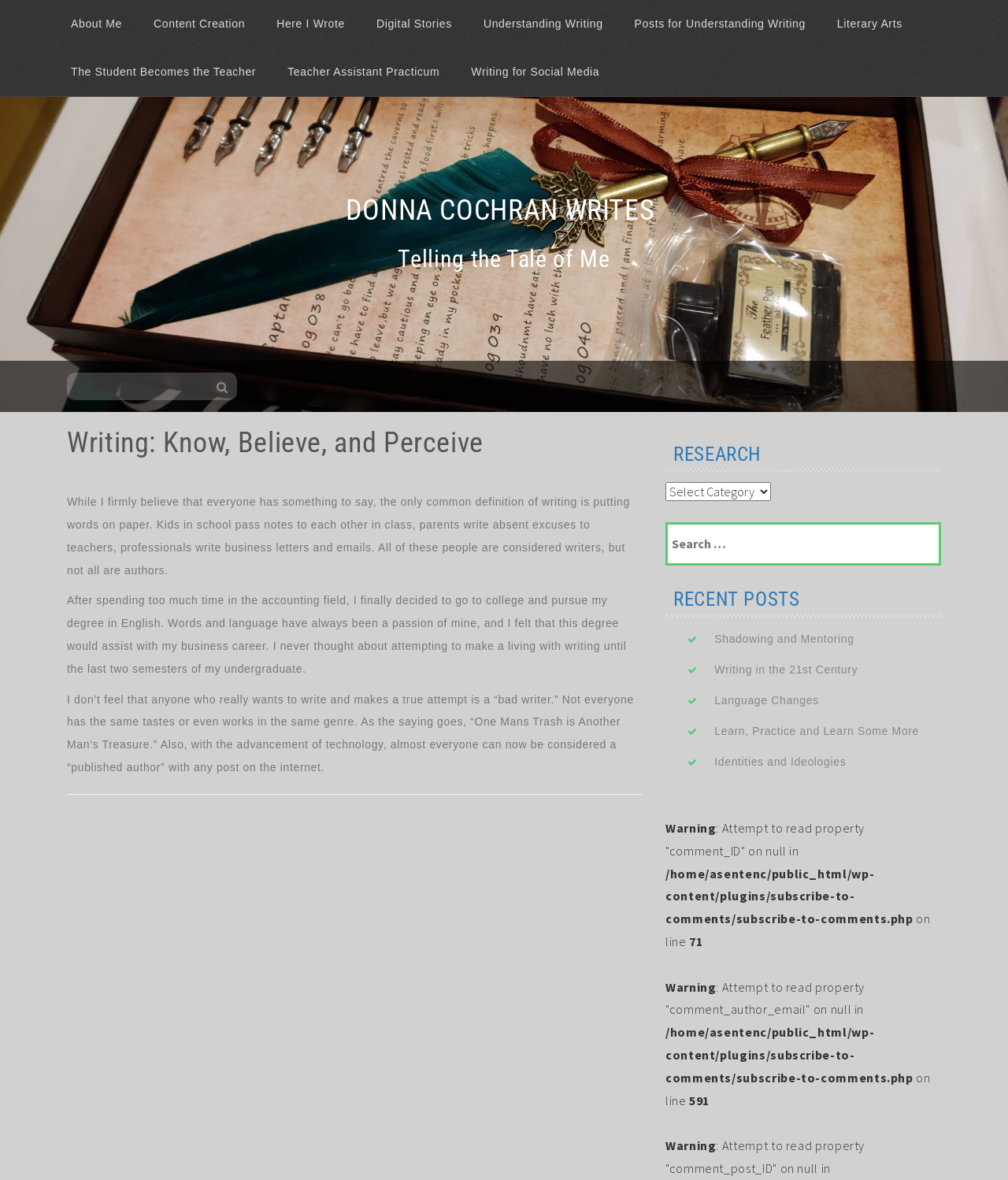Please mark the bounding box coordinates of the area that should be clicked to carry out the instruction: "Read the post Shadowing and Mentoring".

[0.709, 0.536, 0.847, 0.547]